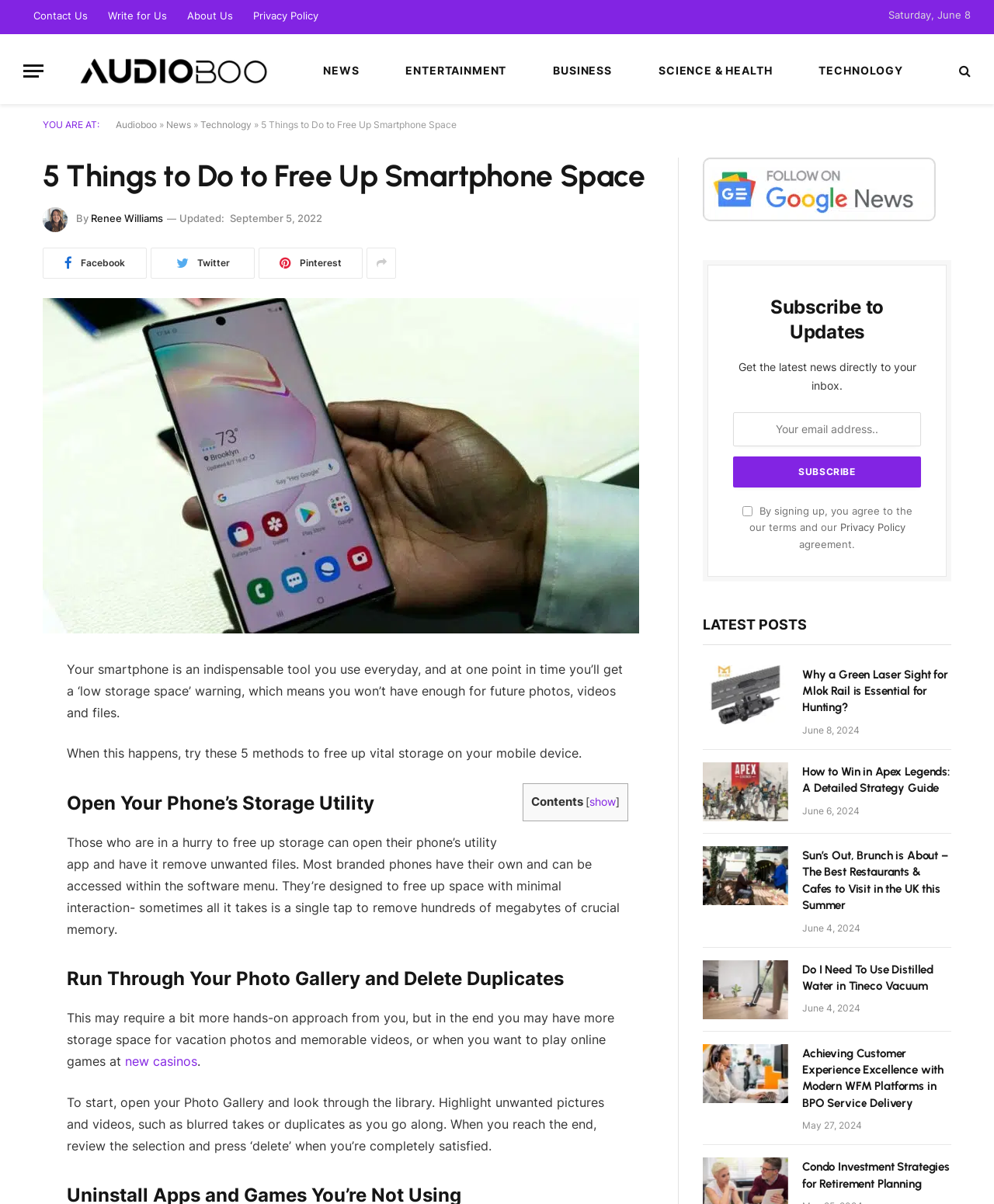Give an in-depth explanation of the webpage layout and content.

This webpage is an article from Audioboo, titled "5 Things to Do to Free Up Smartphone Space". At the top, there are several links to other sections of the website, including "Contact Us", "Write for Us", "About Us", and "Privacy Policy". Below these links, there is a menu button and a link to the Audioboo homepage, accompanied by the Audioboo logo.

To the right of the menu button, there are several links to different categories, including "NEWS", "ENTERTAINMENT", "BUSINESS", "SCIENCE & HEALTH", and "TECHNOLOGY". Below these links, there is a search icon and a "YOU ARE AT:" section, which displays the current category and subcategory.

The main article is titled "5 Things to Do to Free Up Smartphone Space" and is written by Renee Williams. The article discusses ways to free up storage space on a smartphone, including opening the phone's storage utility app, deleting duplicate photos, and more. The article is divided into sections, each with a heading and a brief description.

Below the article, there are several social media links, including Facebook, Twitter, Pinterest, and more. There is also a "SHARE" button and a figure with a caption.

On the right side of the page, there is a section titled "LATEST POSTS", which displays three recent articles with links and images. Each article has a title, a brief description, and a date.

At the bottom of the page, there is a section to subscribe to updates, where users can enter their email address and agree to the terms and privacy policy.